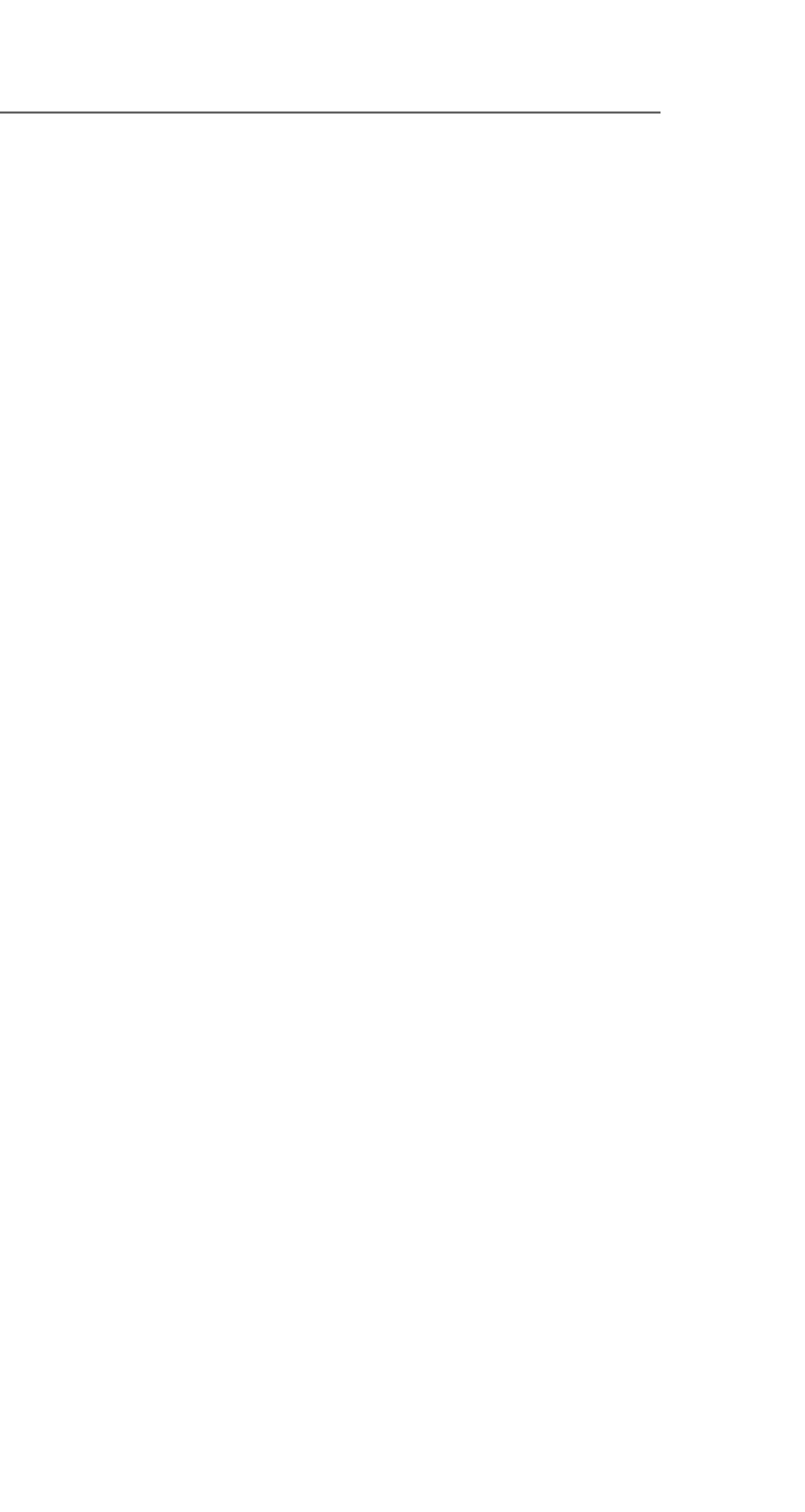How many text boxes are in the form?
Analyze the image and deliver a detailed answer to the question.

The form on the webpage contains three text boxes: one for name, one for email, and one for the message. These text boxes are used to input information to send a private message.